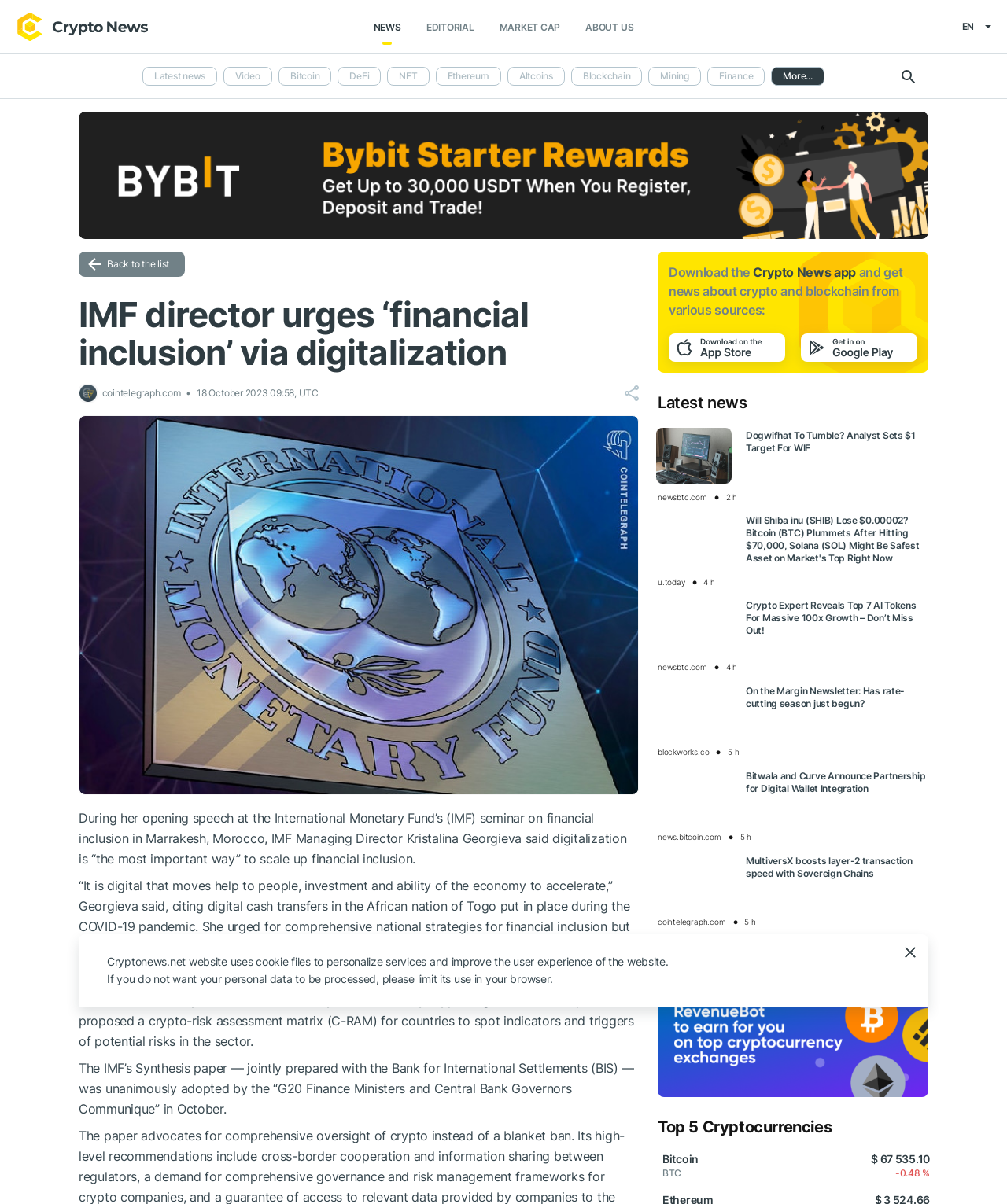Give the bounding box coordinates for the element described by: "Back to the list".

[0.078, 0.209, 0.184, 0.23]